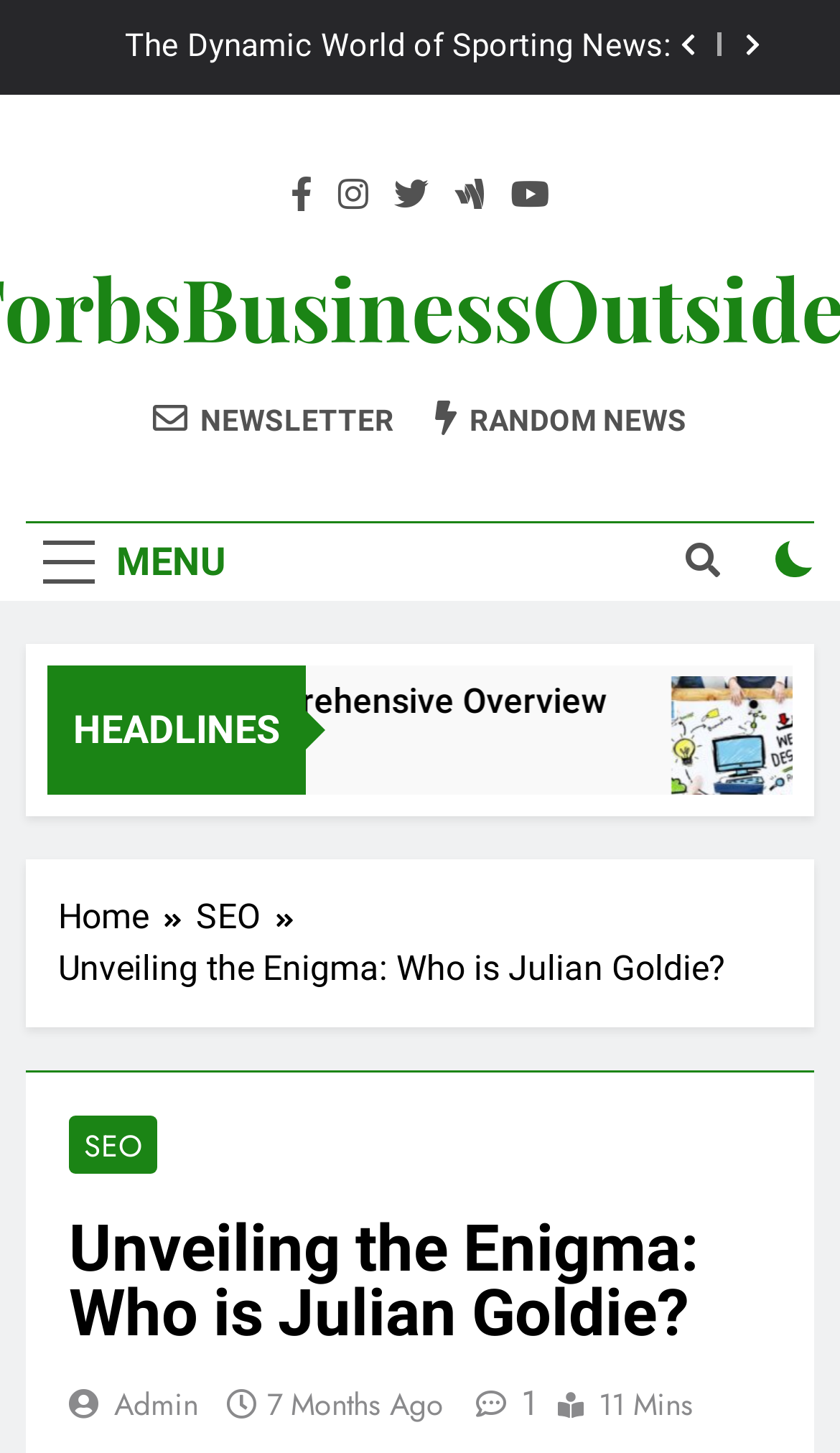What is the time required to read the article?
Provide a detailed answer to the question, using the image to inform your response.

The time required to read the article can be determined by looking at the timestamp displayed below the article title, which says '11 Mins'. This indicates that the article can be read in 11 minutes.